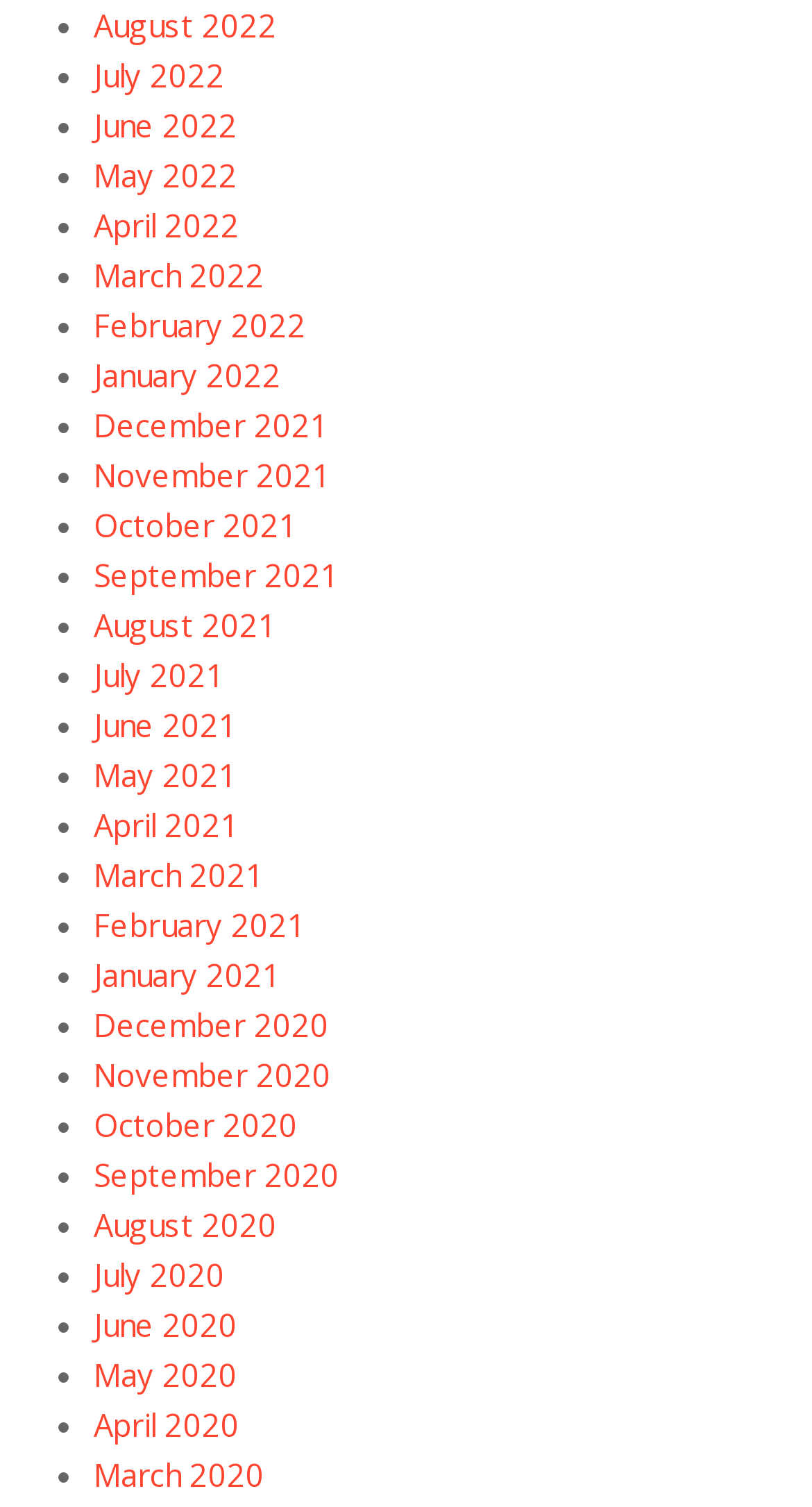Please locate the bounding box coordinates for the element that should be clicked to achieve the following instruction: "View September 2020". Ensure the coordinates are given as four float numbers between 0 and 1, i.e., [left, top, right, bottom].

[0.115, 0.766, 0.418, 0.794]